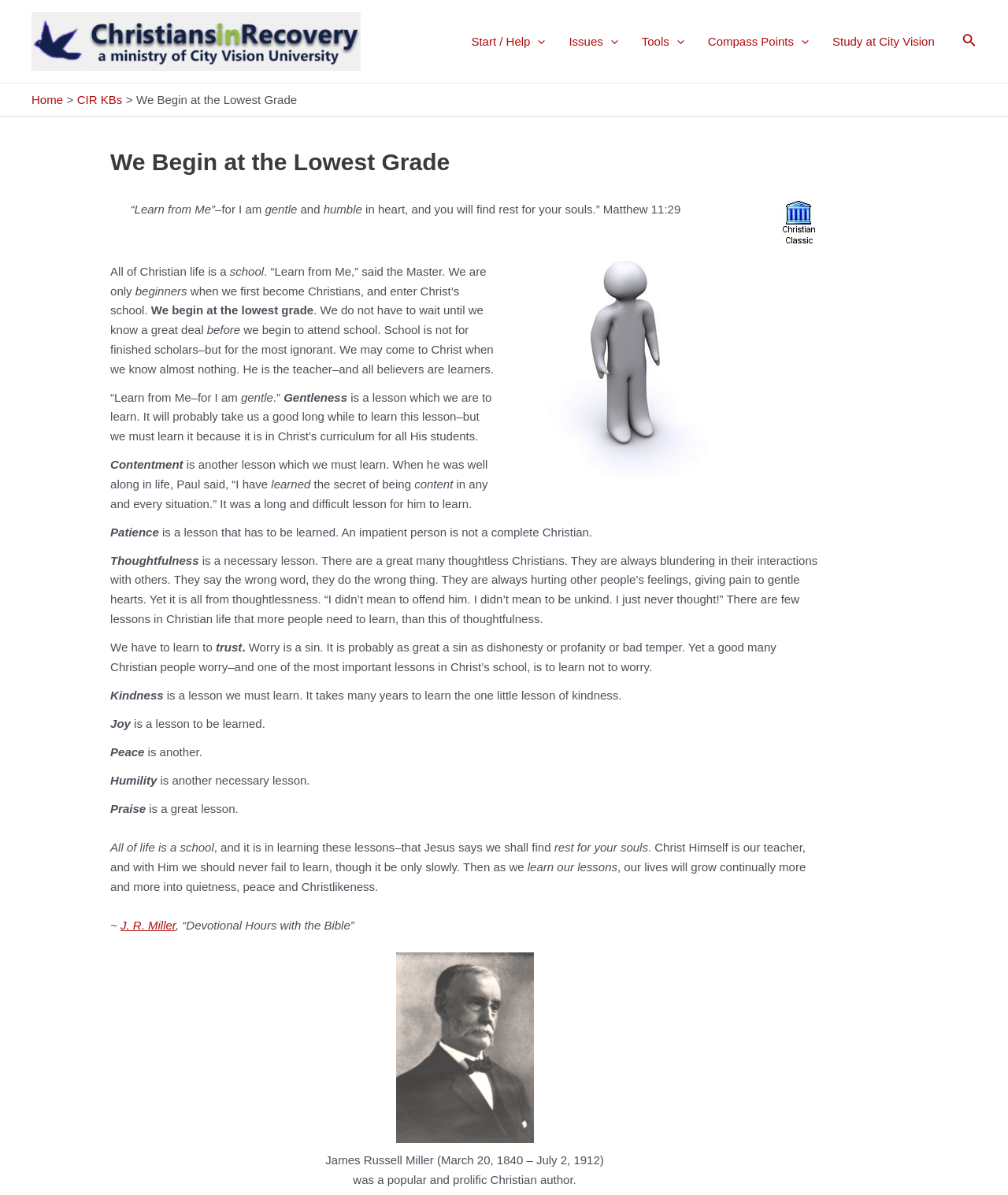Can you find the bounding box coordinates for the element that needs to be clicked to execute this instruction: "Search using the search icon"? The coordinates should be given as four float numbers between 0 and 1, i.e., [left, top, right, bottom].

[0.955, 0.026, 0.969, 0.043]